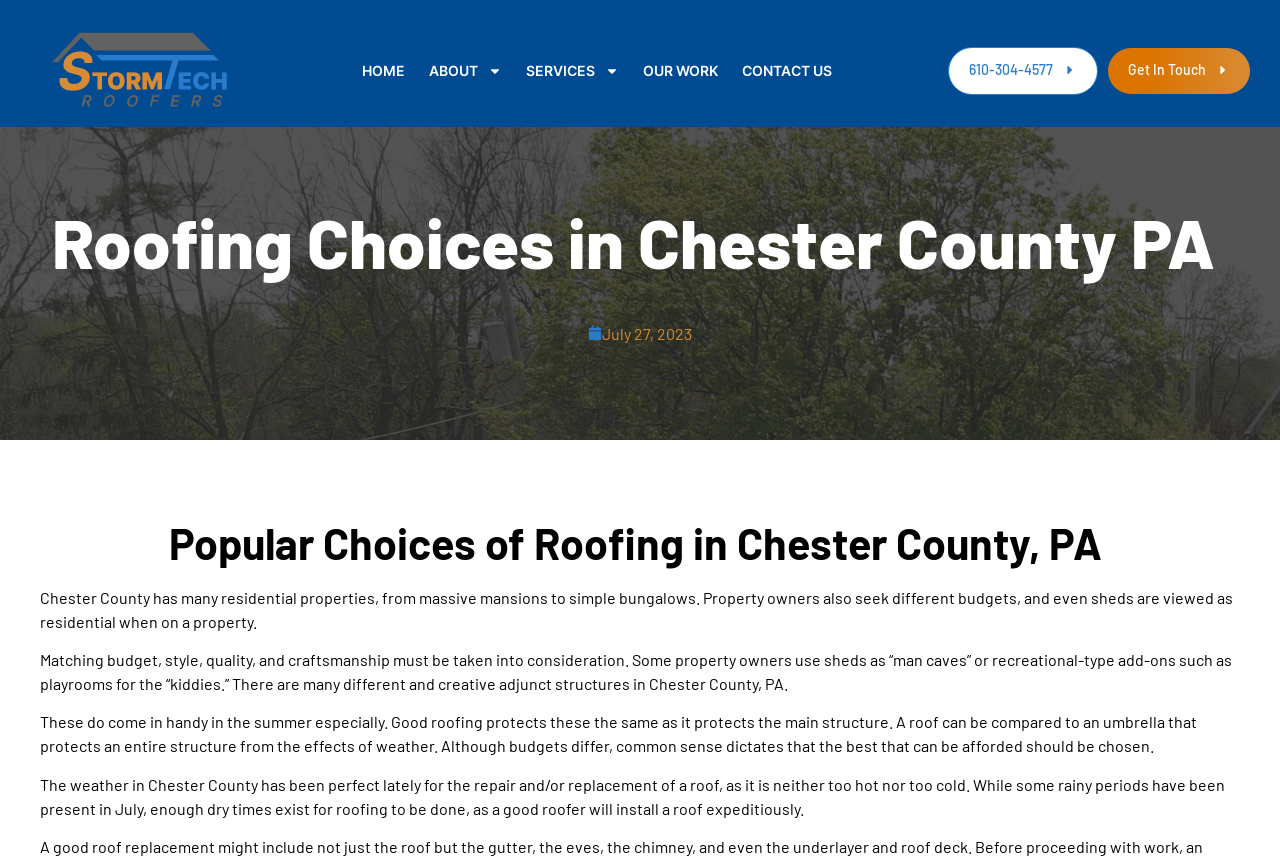What is the current weather condition in Chester County?
Please provide a detailed answer to the question.

The webpage mentions that the weather in Chester County has been perfect lately for the repair and/or replacement of a roof, as it is neither too hot nor too cold, with some rainy periods present in July, but enough dry times exist for roofing to be done.